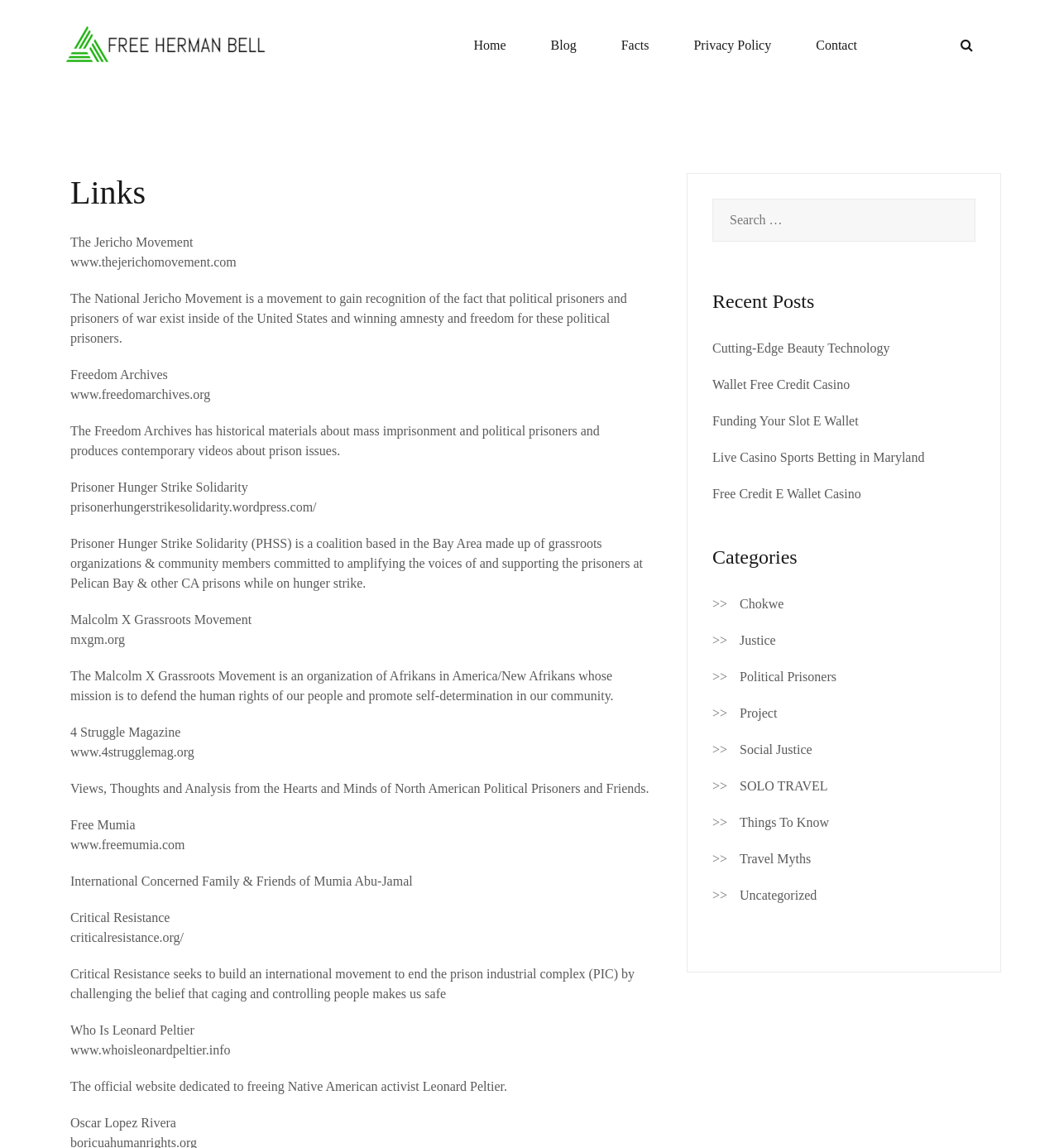Provide the bounding box coordinates of the UI element that matches the description: "Contact".

[0.77, 0.031, 0.809, 0.048]